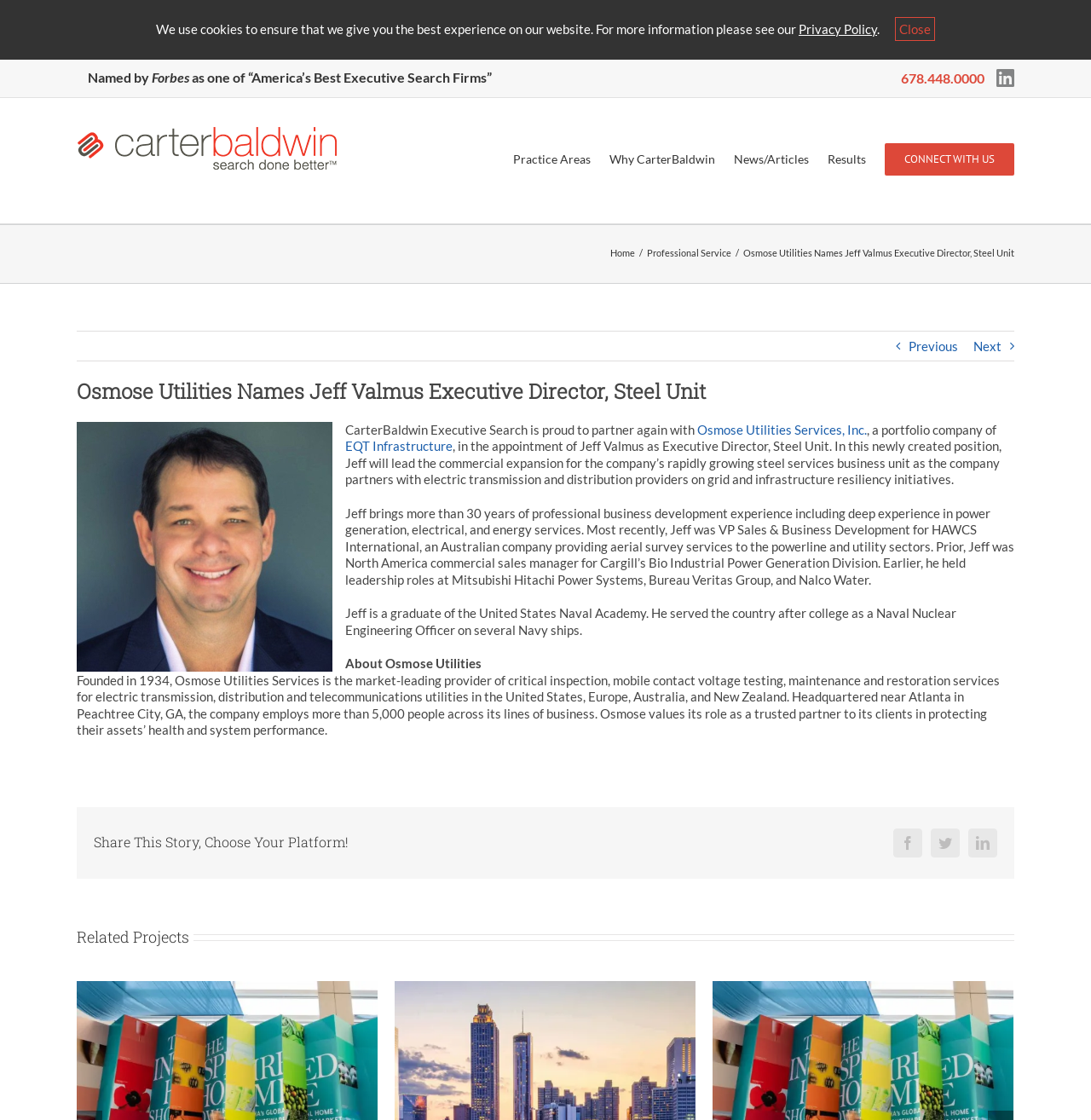Please reply to the following question with a single word or a short phrase:
What is the company that Jeff Valmus is appointed as Executive Director?

Osmose Utilities Services, Inc.